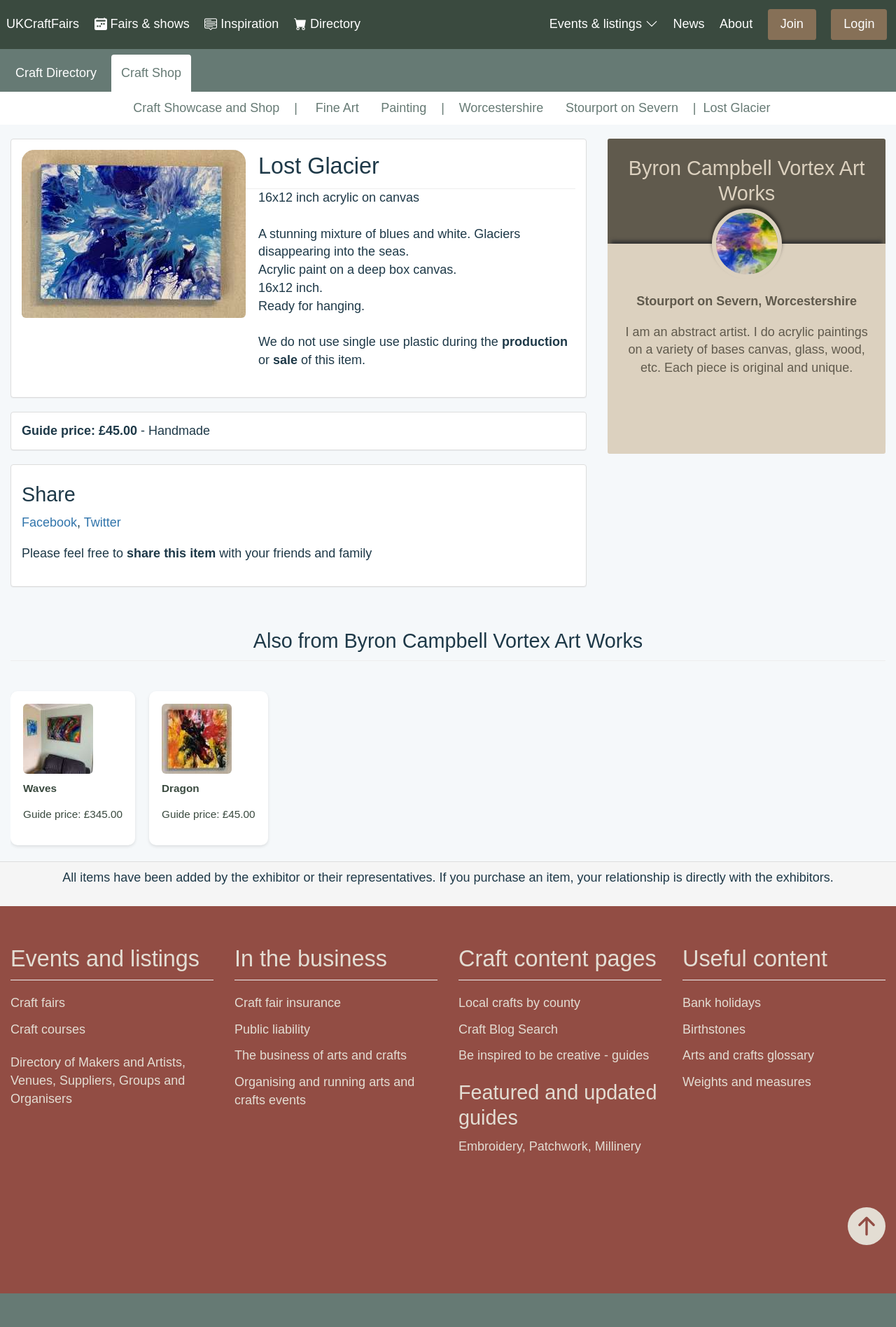Answer the question in a single word or phrase:
What is the guide price of the artwork?

£45.00